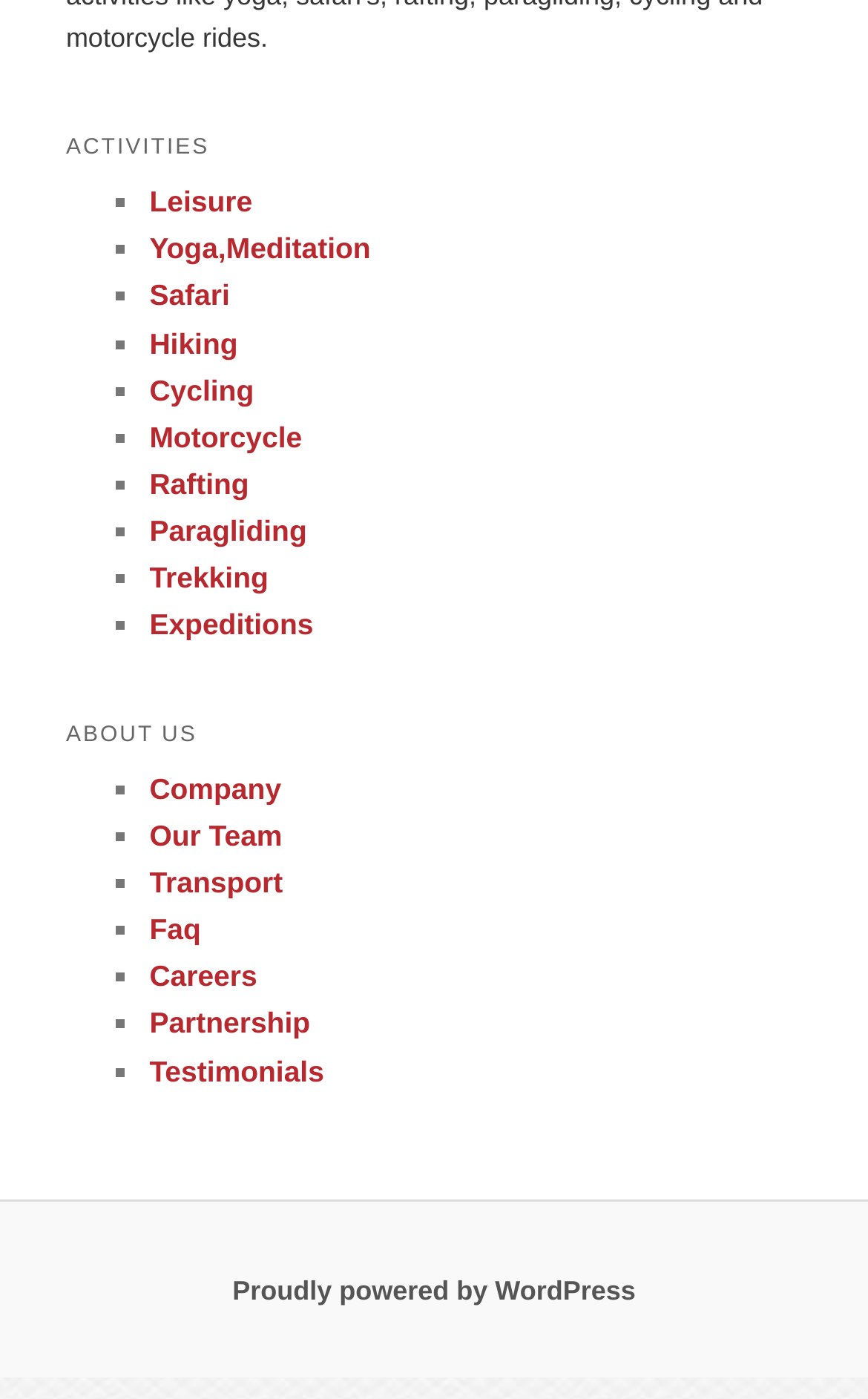Please identify the bounding box coordinates of the clickable area that will fulfill the following instruction: "Check Testimonials". The coordinates should be in the format of four float numbers between 0 and 1, i.e., [left, top, right, bottom].

[0.172, 0.753, 0.373, 0.777]